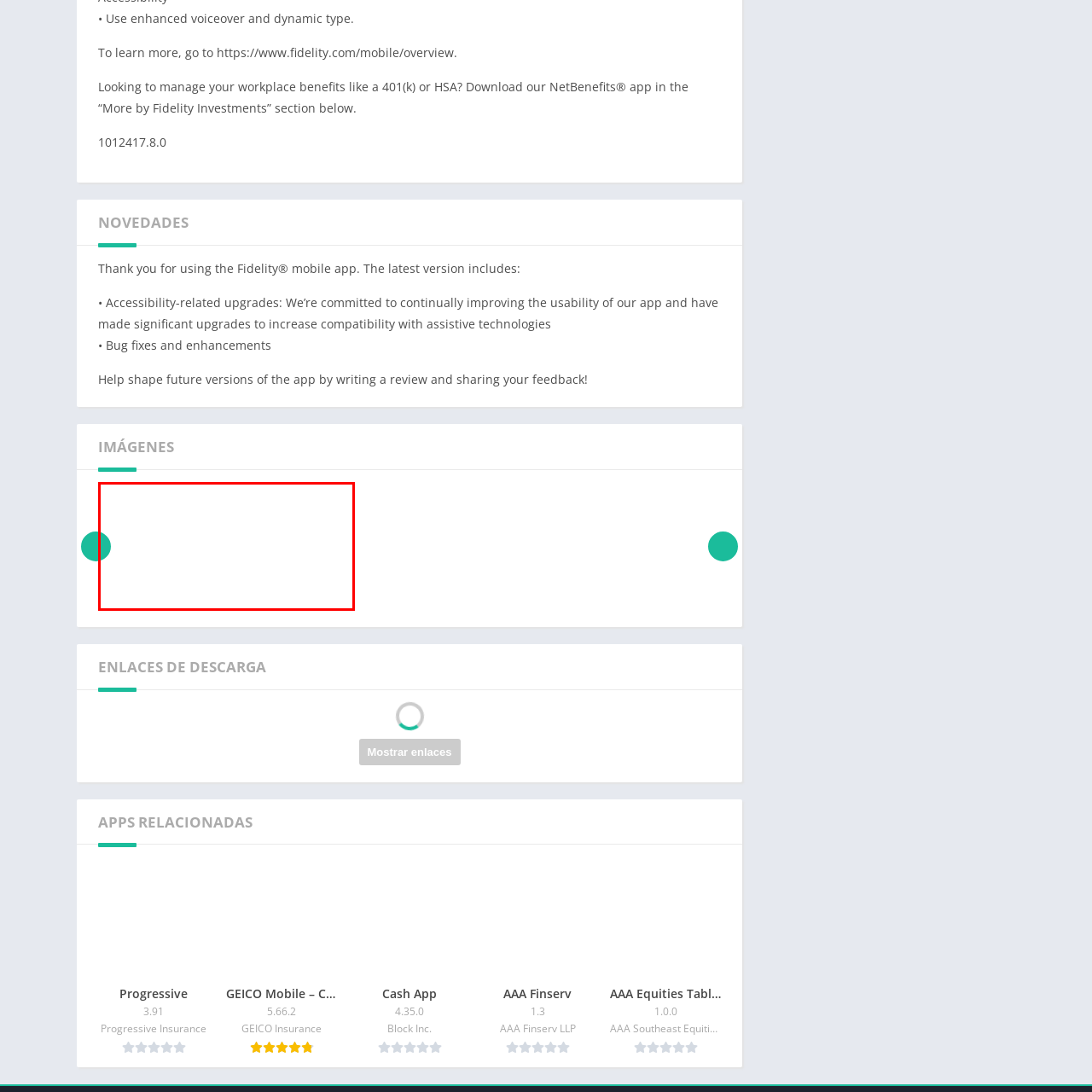Craft a comprehensive description of the image located inside the red boundary.

The image features a graphic element related to Fidelity Investments, identified as "Fidelity Investments 1." Its design includes a bright, teal-colored circular shape, which adds a modern and friendly touch. This image is part of a section labeled "IMÁGENES" (Images), suggesting it showcases key visual content associated with Fidelity's offerings or services. The context of the surrounding text indicates a focus on app updates and improvements, making this image likely representative of Fidelity's branding or features related to their mobile app.